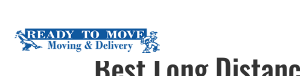Paint a vivid picture of the image with your description.

The image features the logo of "Ready To Move LLC," a moving company specializing in long-distance relocation services. The logo includes the company name prominently displayed in blue, along with the tagline "Moving & Delivery." Beneath the logo, the text "Best Long Distance" is emphasized in a bold, modern font, suggesting the company’s commitment to providing top-notch services for those planning long-distance moves. This visual branding aims to instill confidence in potential customers seeking efficient and reliable moving solutions.